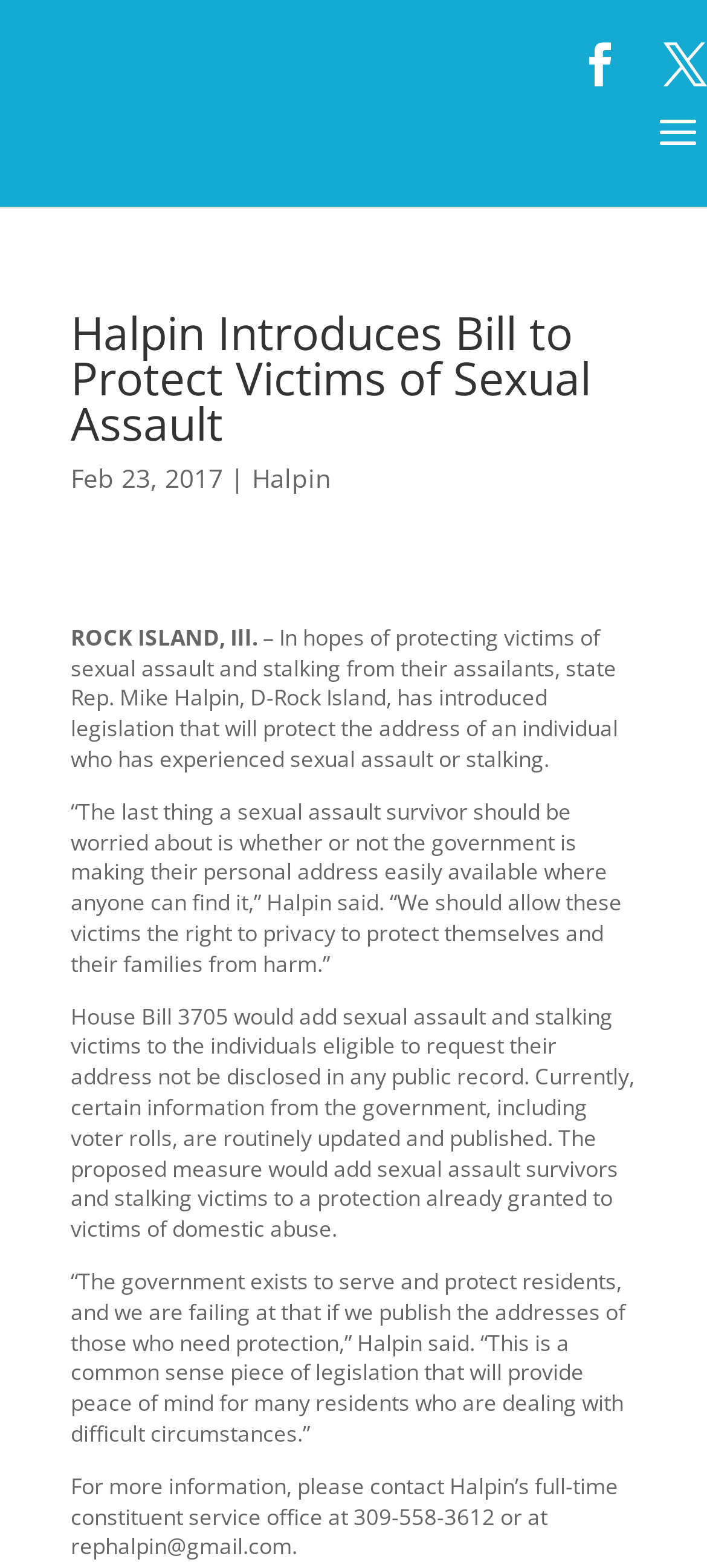Carefully observe the image and respond to the question with a detailed answer:
What is the current protection granted to victims of domestic abuse?

I found the answer by reading the text content of the webpage, specifically the sentence 'Currently, certain information from the government, including voter rolls, are routinely updated and published. The proposed measure would add sexual assault survivors and stalking victims to a protection already granted to victims of domestic abuse.' which indicates that victims of domestic abuse are currently protected by not having their addresses disclosed in public records.